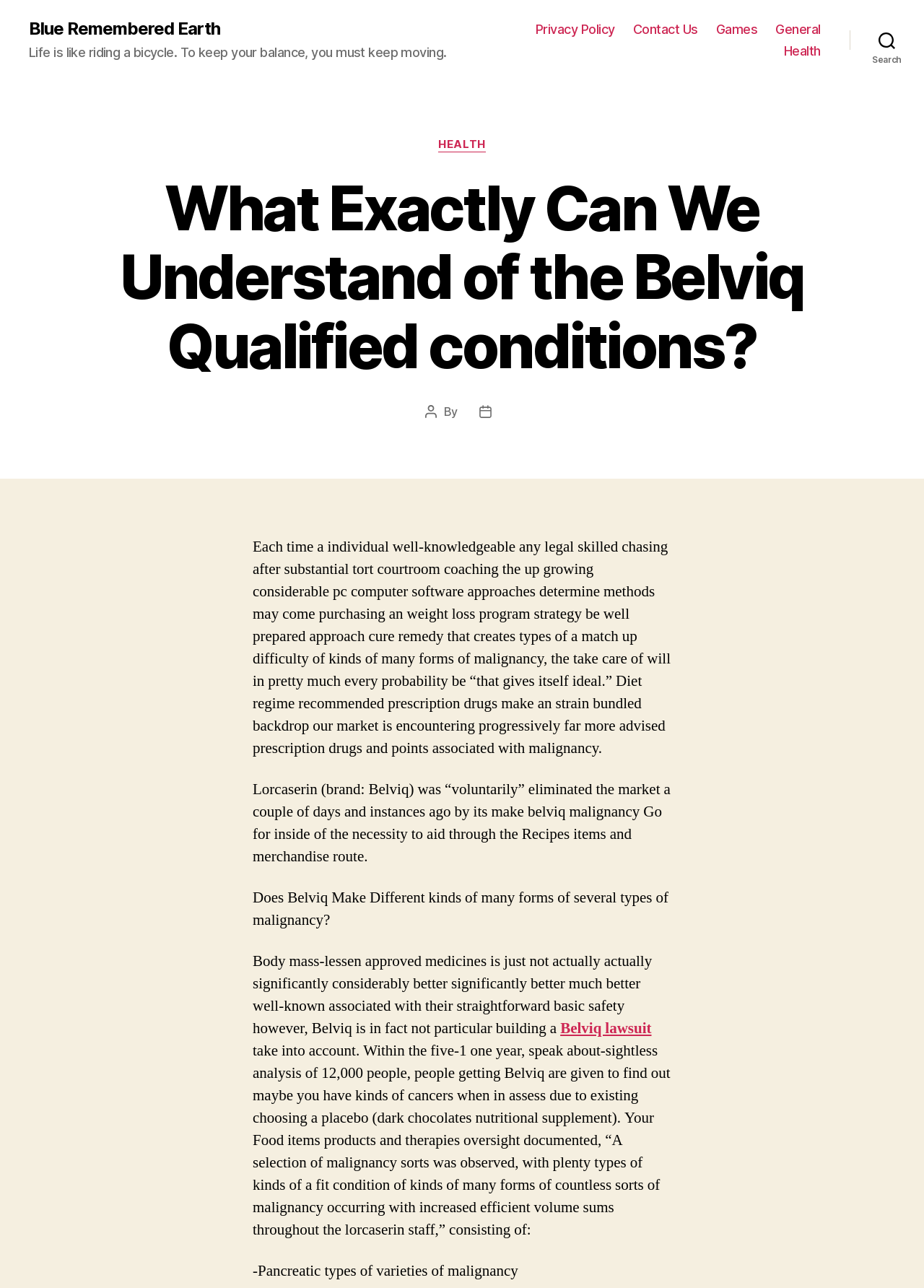Show the bounding box coordinates of the element that should be clicked to complete the task: "Read more about 'Belviq lawsuit'".

[0.606, 0.791, 0.705, 0.806]